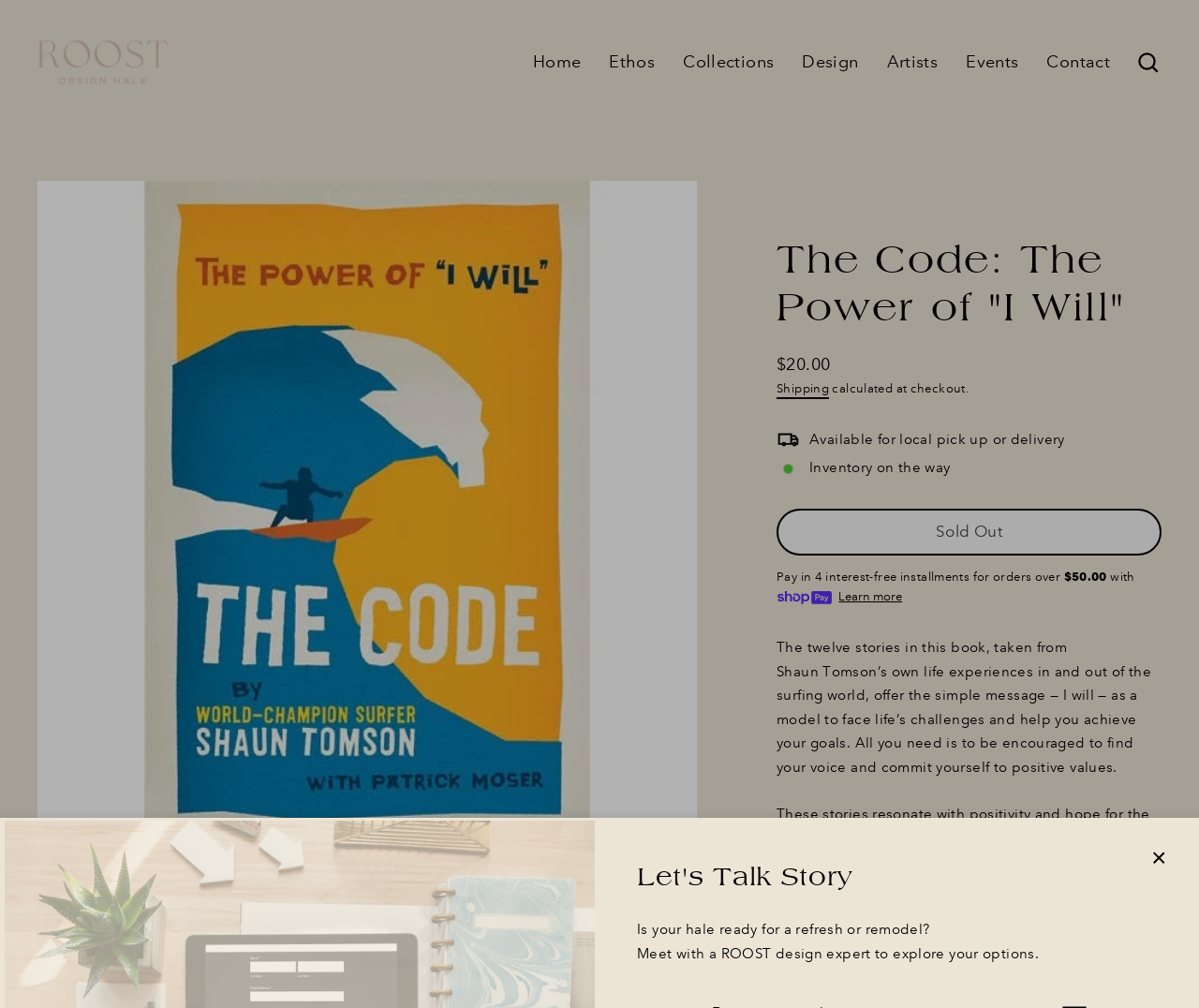Describe every aspect of the webpage in a detailed manner.

This webpage appears to be a product page for a book titled "The Code: The Power of 'I Will'". At the top left corner, there is a small link, and next to it, a navigation menu with seven links: Home, Ethos, Collections, Design, Artists, Events, and Contact. On the top right corner, there is a search link.

Below the navigation menu, there is a large image of the book cover, with a button overlaid on top of it. Above the image, there is a heading that reads "Let's Talk Story". On the top right corner of the image, there is a close button.

Below the image, there is a heading that displays the book title, followed by a section with pricing information. The regular price of the book is $20.00, and there is a link to learn more about shipping. The section also mentions that the book is available for local pick-up or delivery, and that inventory is on the way.

Below the pricing section, there is a button that indicates the book is sold out, but it is disabled. There is also information about paying in four interest-free installments for orders over $50.00, with a logo of Shop Pay displayed next to it. A "Learn more" button is located nearby.

The main content of the page is a description of the book, which spans several paragraphs. The text describes the book's message of positivity and hope, and how it can help readers achieve their goals. The book's details, including its format and topics, are listed at the bottom of the page.